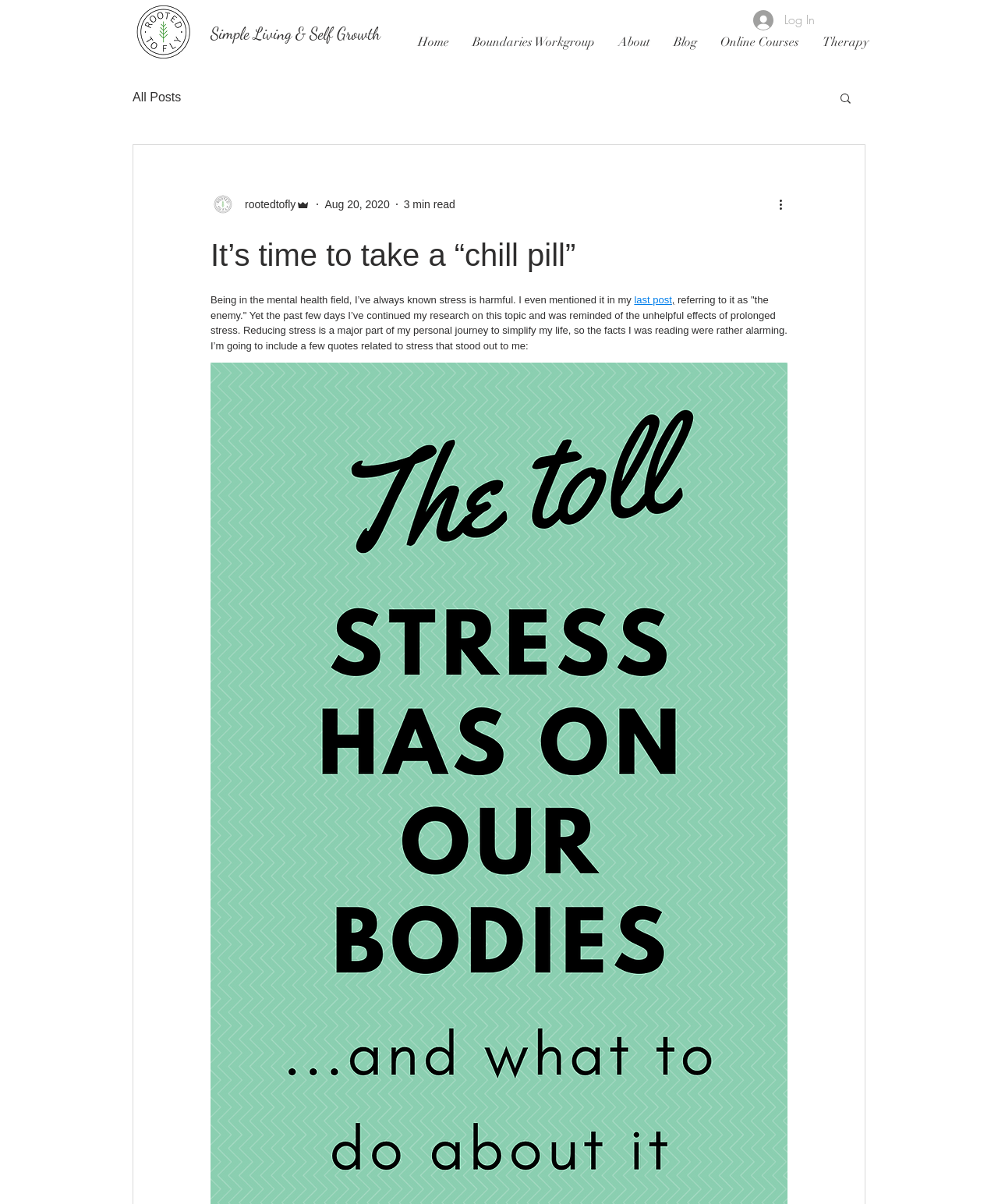Given the element description Blog, identify the bounding box coordinates for the UI element on the webpage screenshot. The format should be (top-left x, top-left y, bottom-right x, bottom-right y), with values between 0 and 1.

[0.663, 0.016, 0.71, 0.054]